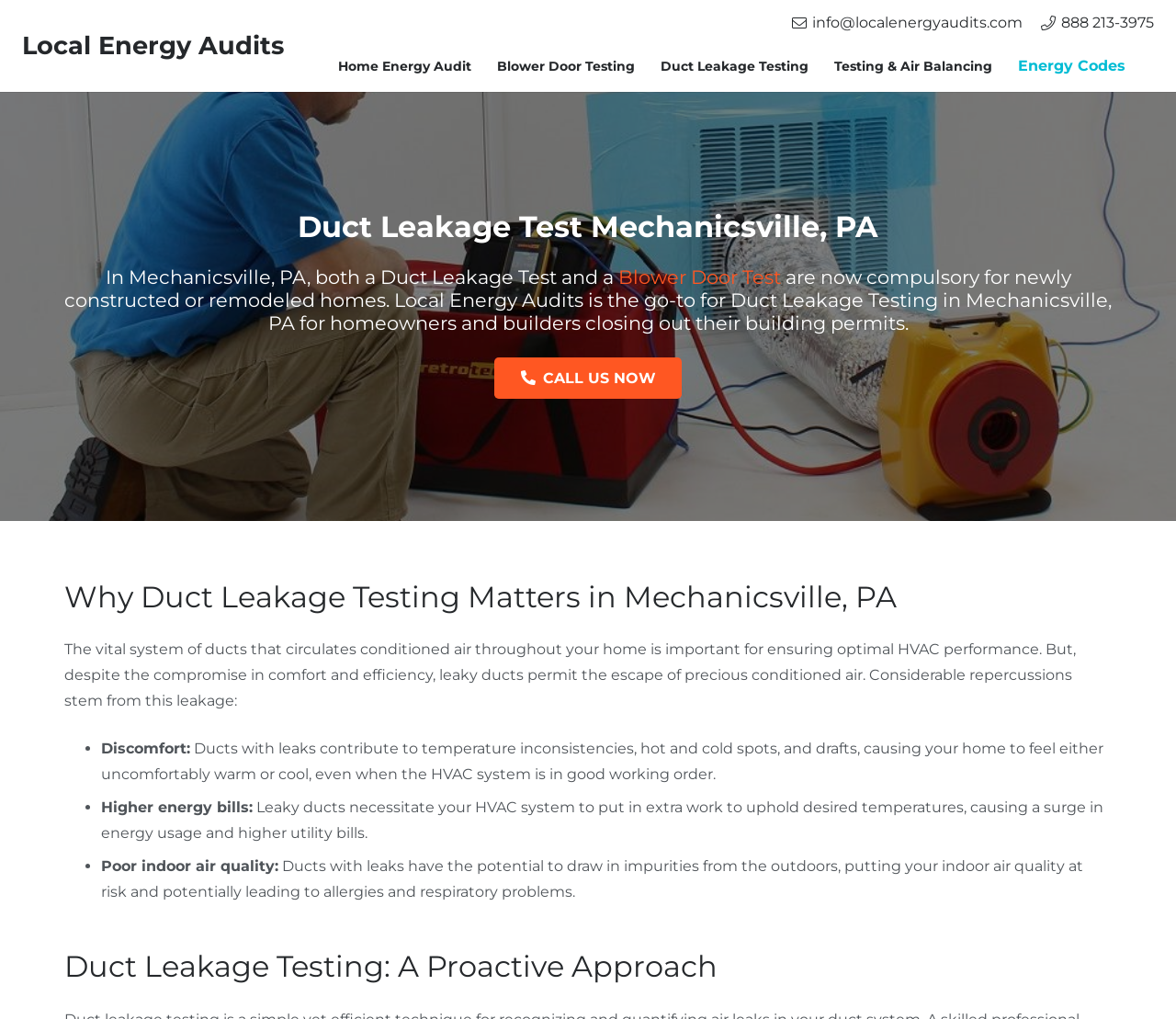Examine the image and give a thorough answer to the following question:
What is the phone number for duct leakage testing?

I found the phone number by looking at the link element with the text ' 888 213-3975' at the top of the webpage, which is likely to be the phone number for duct leakage testing.